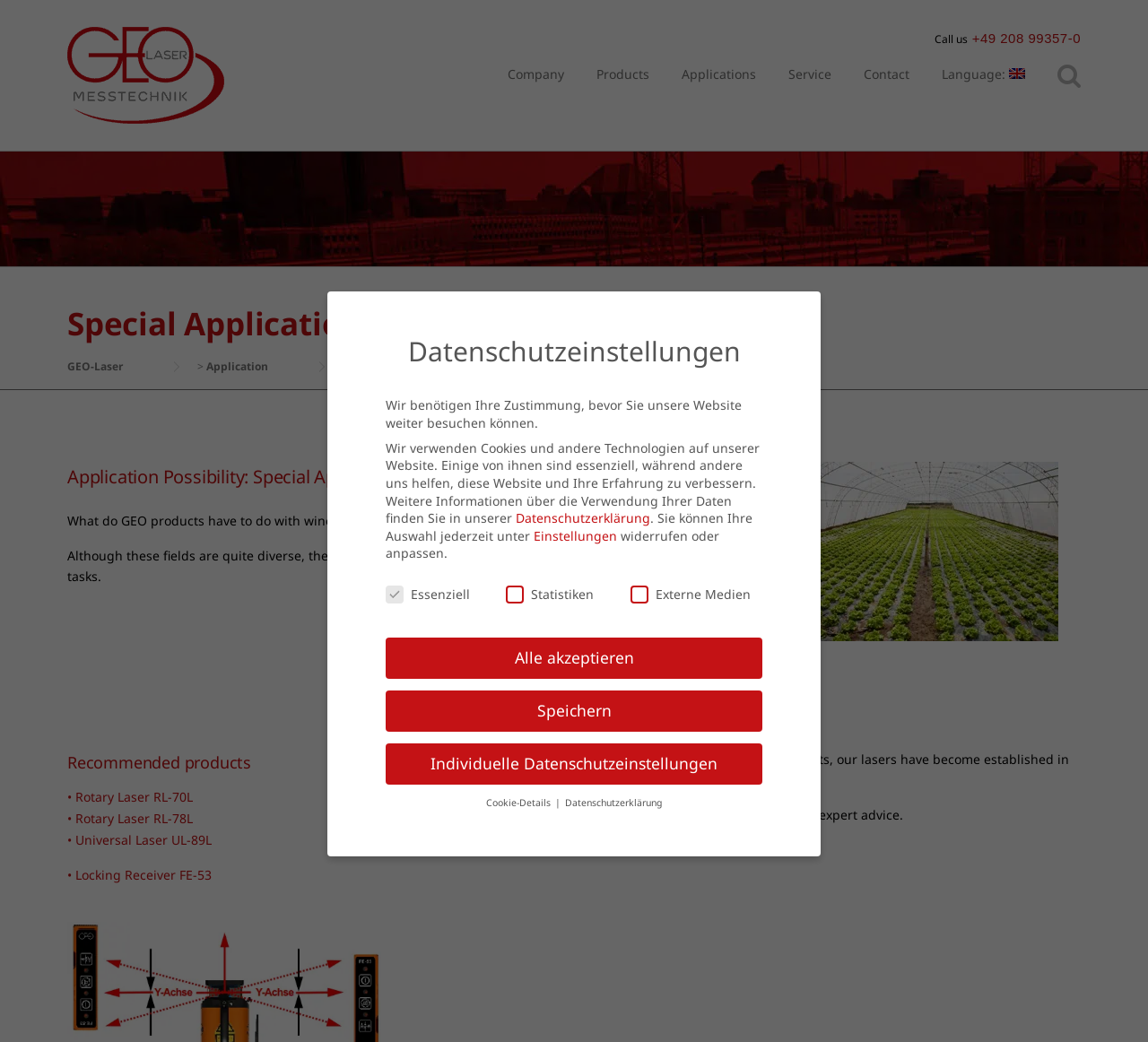Determine the bounding box coordinates of the section I need to click to execute the following instruction: "Click on KTM Bikes". Provide the coordinates as four float numbers between 0 and 1, i.e., [left, top, right, bottom].

None